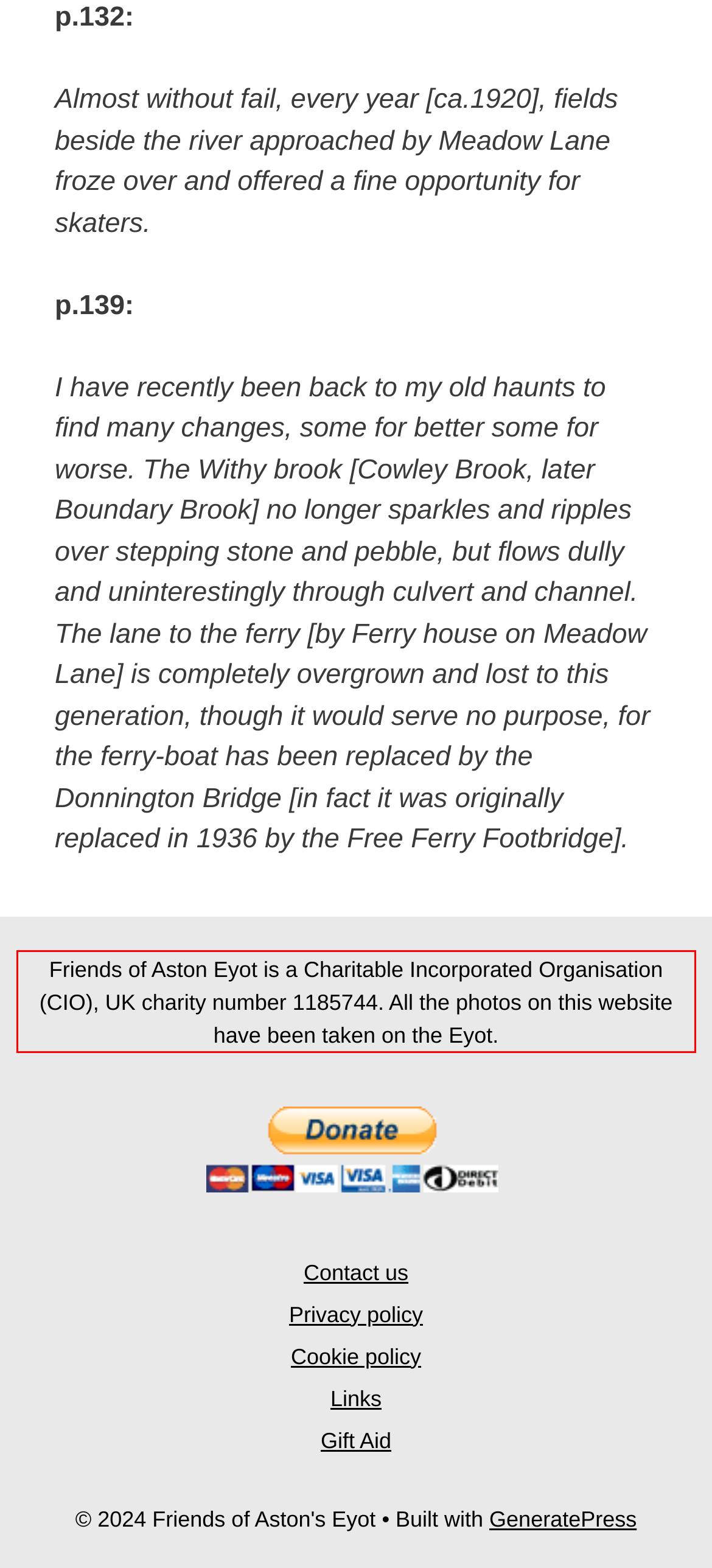Given a webpage screenshot with a red bounding box, perform OCR to read and deliver the text enclosed by the red bounding box.

Friends of Aston Eyot is a Charitable Incorporated Organisation (CIO), UK charity number 1185744. All the photos on this website have been taken on the Eyot.